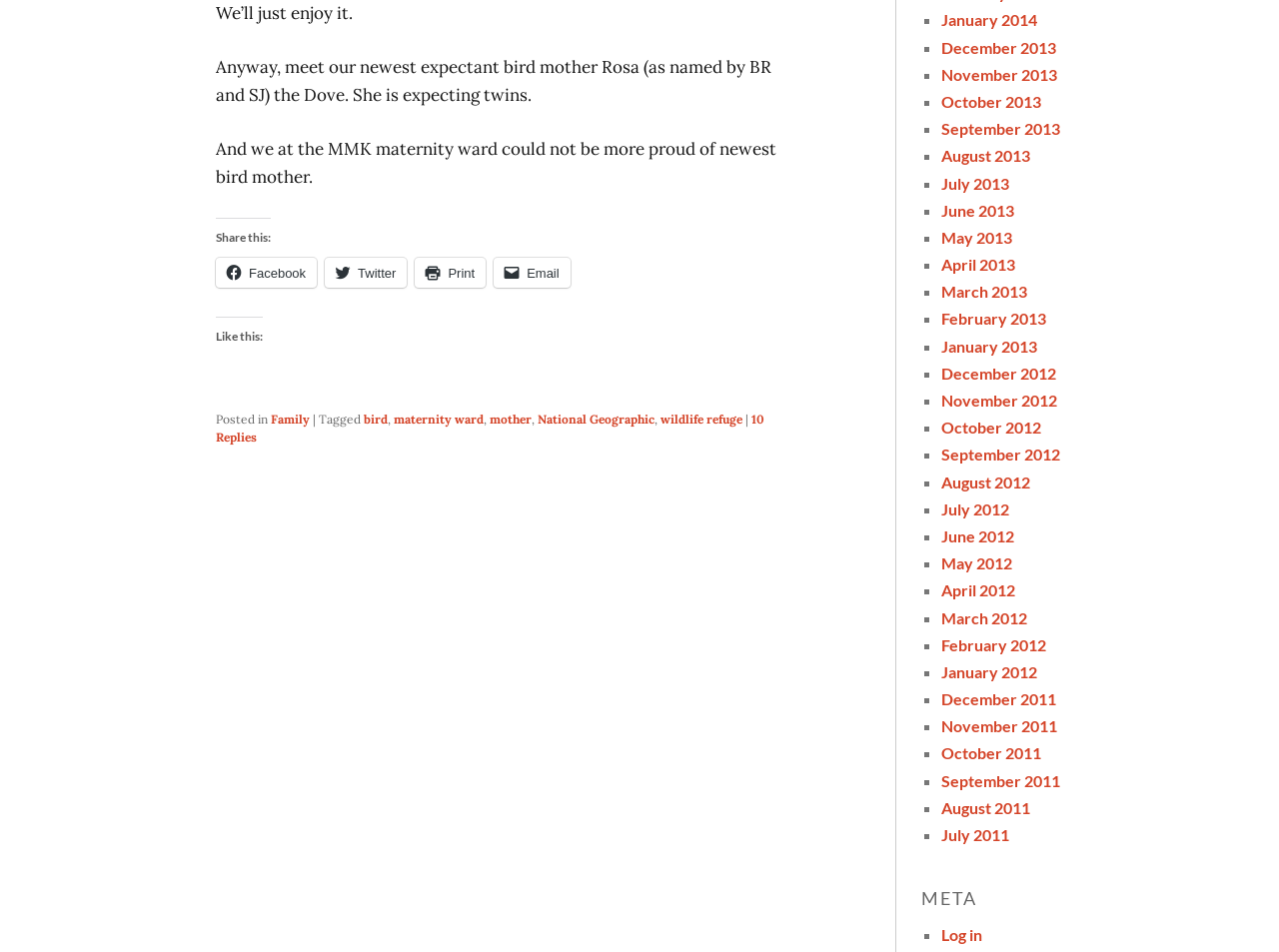Please find the bounding box coordinates of the section that needs to be clicked to achieve this instruction: "Like this post".

[0.169, 0.374, 0.625, 0.431]